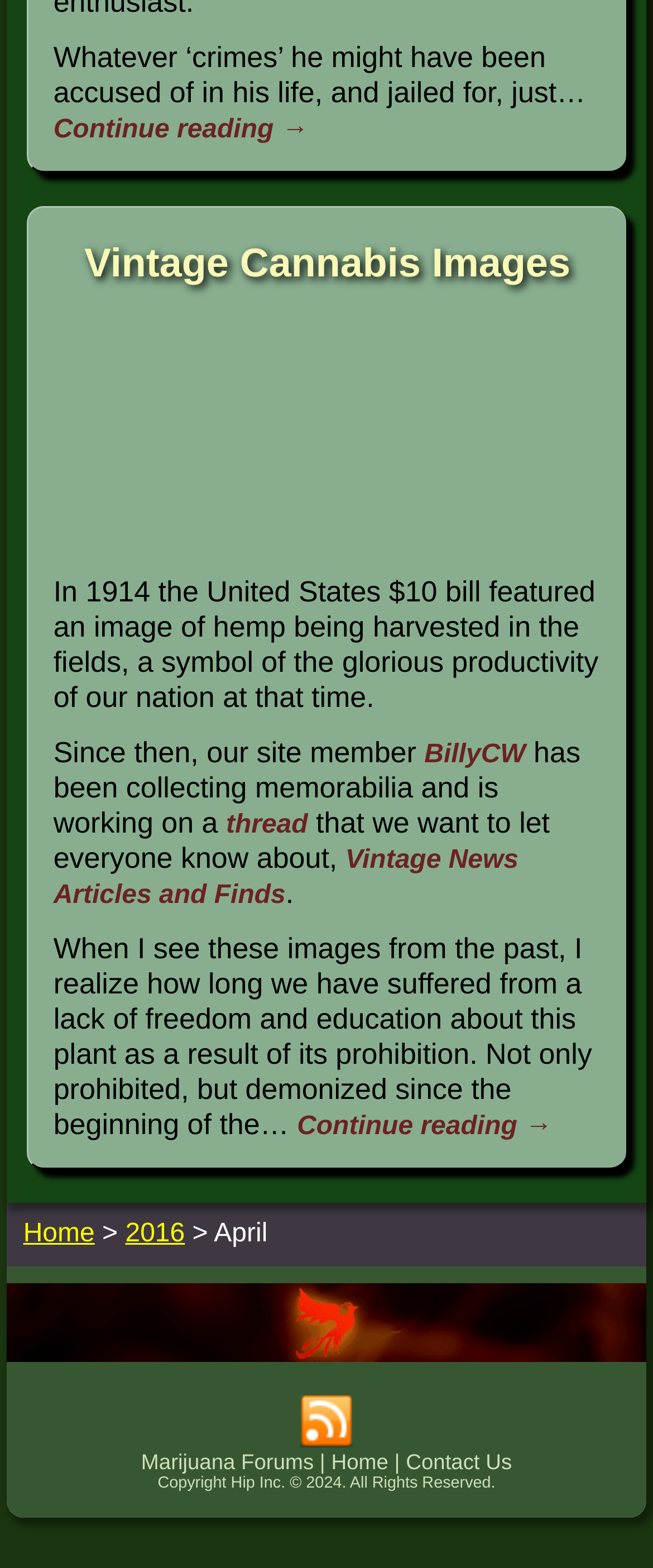What is the image on the webpage about?
Refer to the image and give a detailed answer to the question.

The image on the webpage is described as 'harvesting hemp on the 194 us 10 dollar bill', which suggests that the image is about harvesting hemp and is related to the $10 bill.